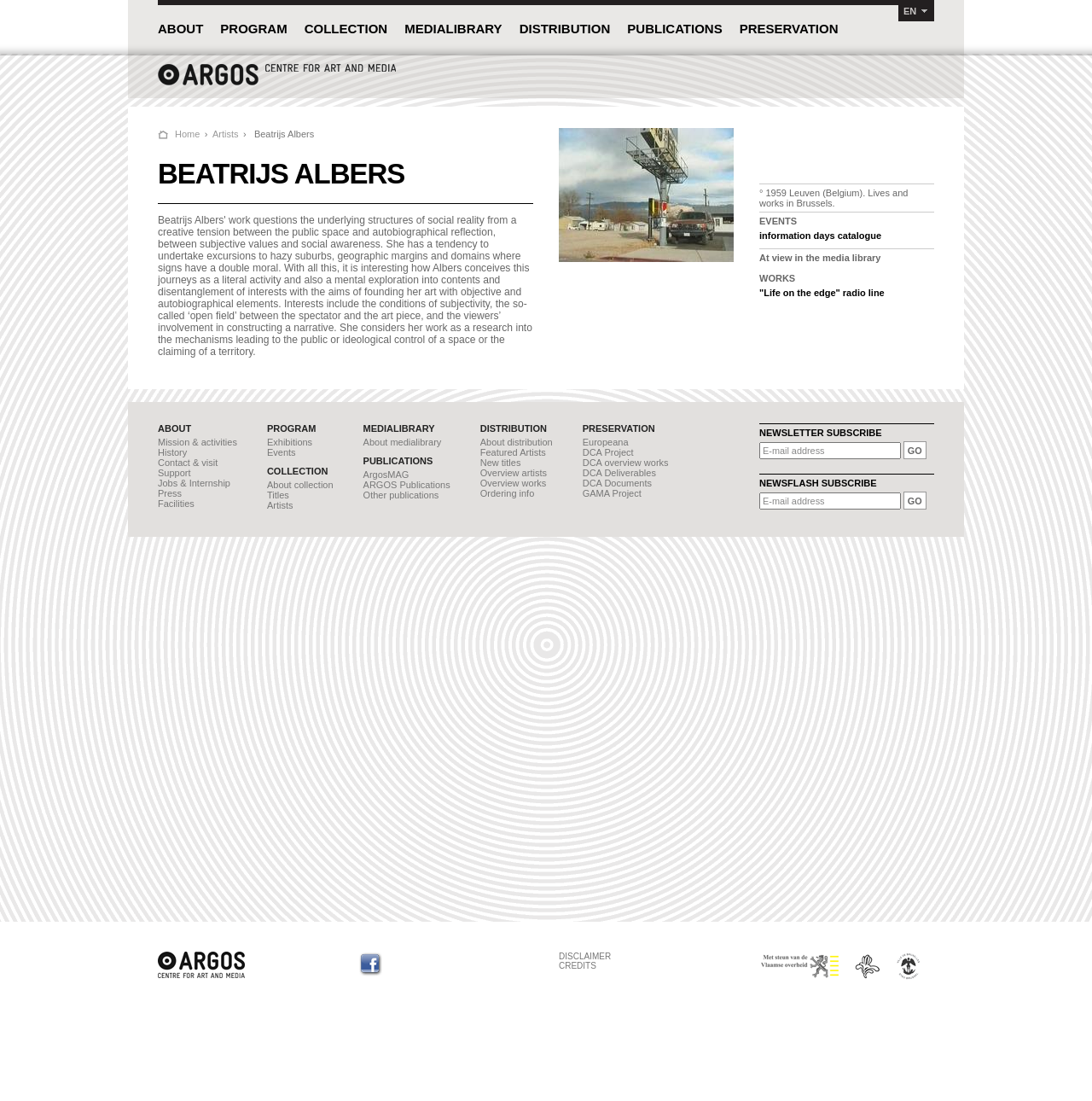Please locate the bounding box coordinates of the element's region that needs to be clicked to follow the instruction: "Read the disclaimer". The bounding box coordinates should be provided as four float numbers between 0 and 1, i.e., [left, top, right, bottom].

[0.512, 0.864, 0.559, 0.873]